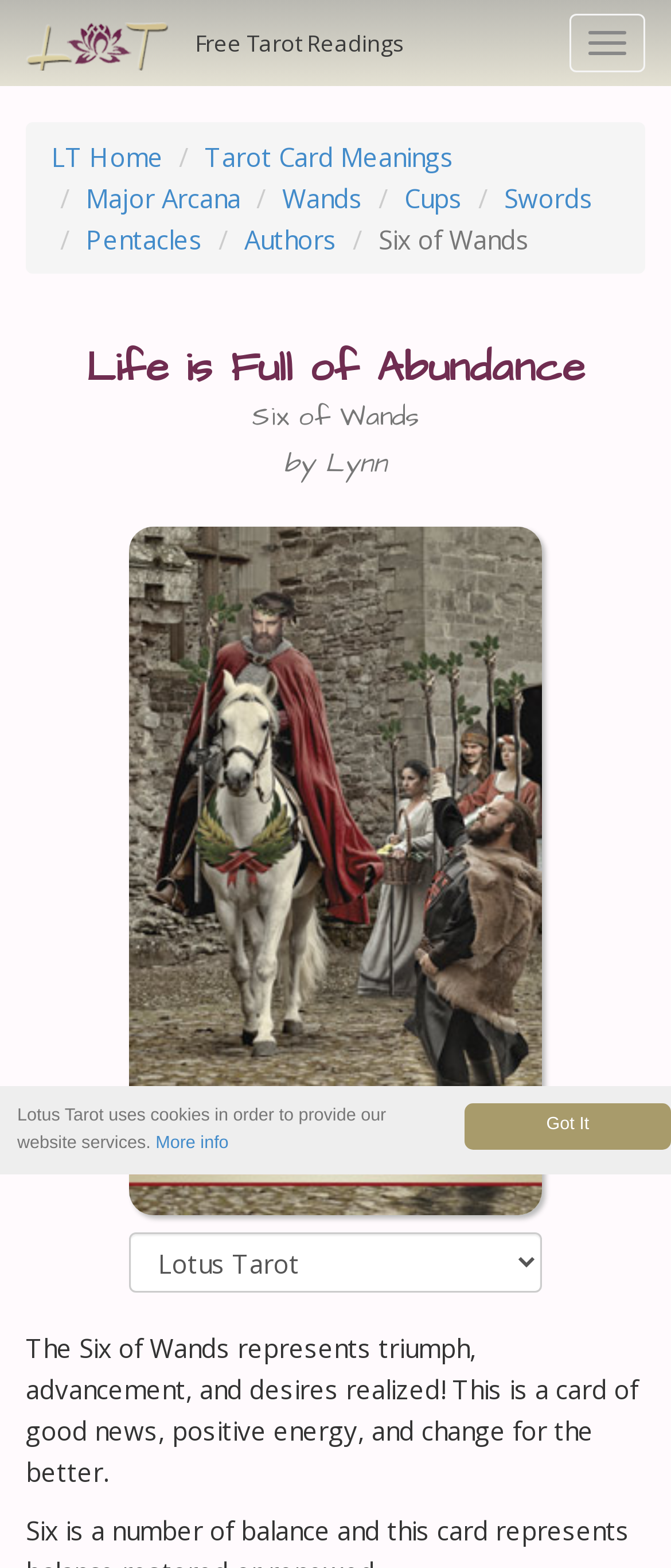Find the bounding box coordinates of the clickable region needed to perform the following instruction: "View the Six of Wands image". The coordinates should be provided as four float numbers between 0 and 1, i.e., [left, top, right, bottom].

[0.192, 0.336, 0.808, 0.775]